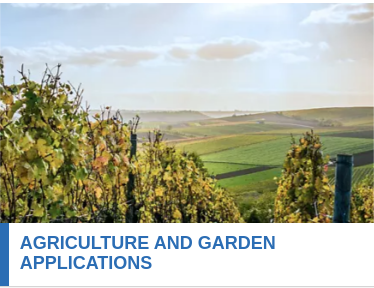Use the details in the image to answer the question thoroughly: 
What is the condition of the vines in the image?

The caption states that the sunlight 'gently illuminates the rows of vines, highlighting their healthy foliage', implying that the vines are thriving and in good condition, with no signs of disease or damage.